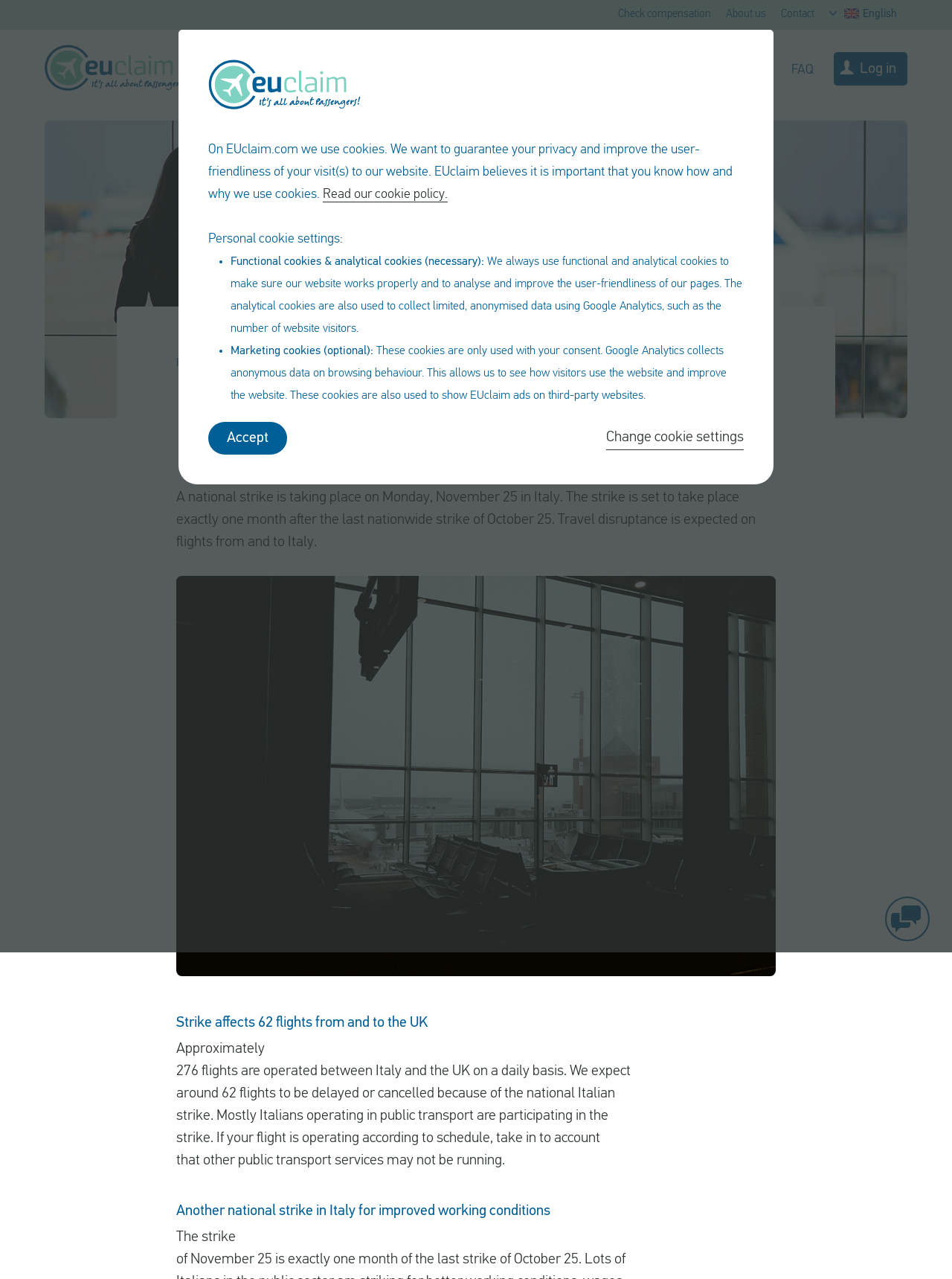Provide a brief response to the question below using one word or phrase:
What is the role of EUclaim?

Compensation service